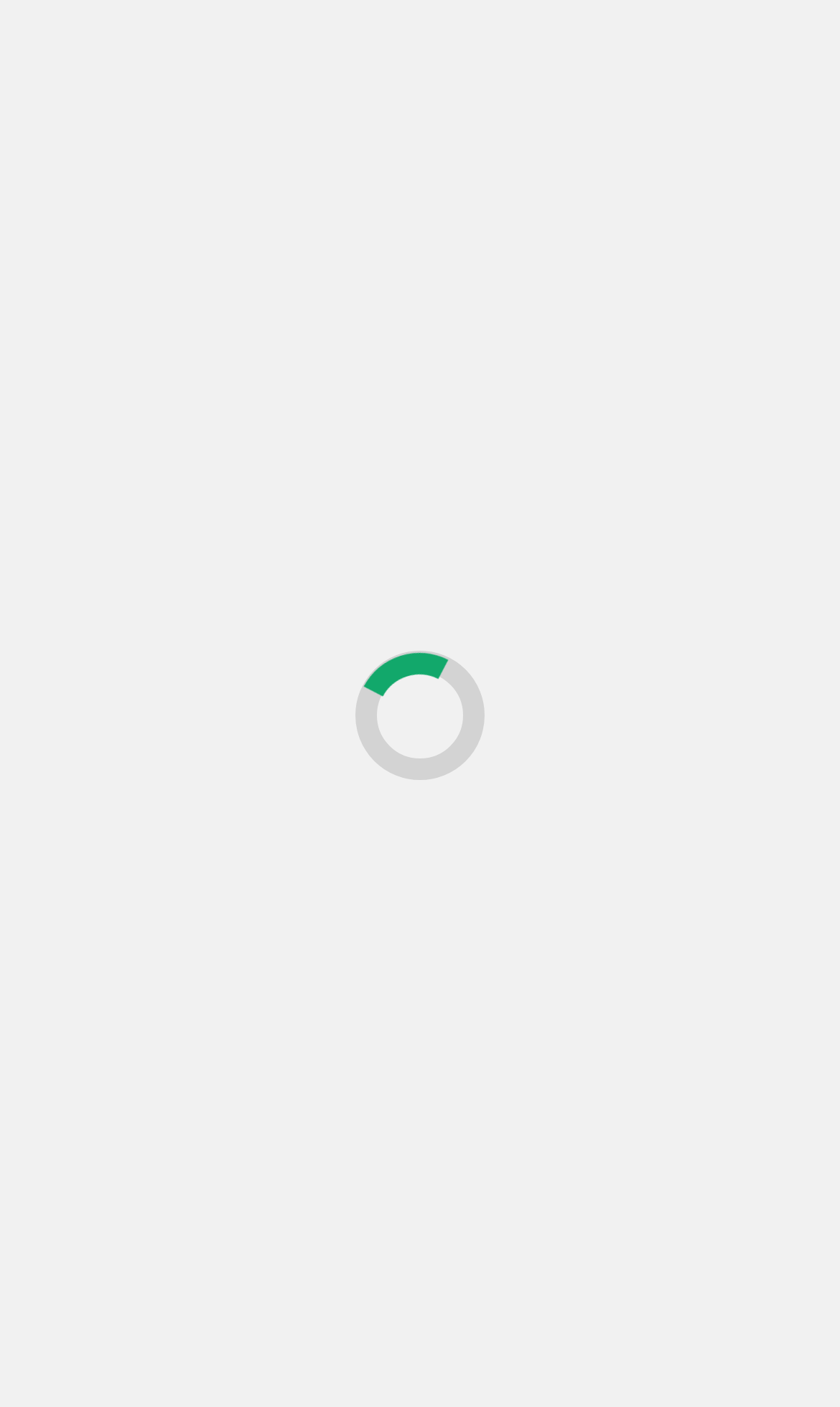Describe all the significant parts and information present on the webpage.

The webpage is about exploring THC vape pens in the UK, featuring top-quality devices for an enhanced and discreet cannabis experience. At the top left of the page, there is a link to "GUEST POST" and a static text "GUEST POST IN UK" positioned next to it. Below these elements, there is a primary menu control with a static text "Primary Menu" inside it. 

To the right of the primary menu, there is a link with a search icon. Below this search icon, the main content of the page begins. The title of the article, "Exploring THC Vape Pens: The Ultimate Guide for UK Users", is displayed prominently in a heading. Underneath the title, there are links to "Beauty", "Warshan 23", "January 6, 2024", and a link with a comment icon. These links are positioned in a horizontal line, with "Beauty" on the left and the comment icon on the right.